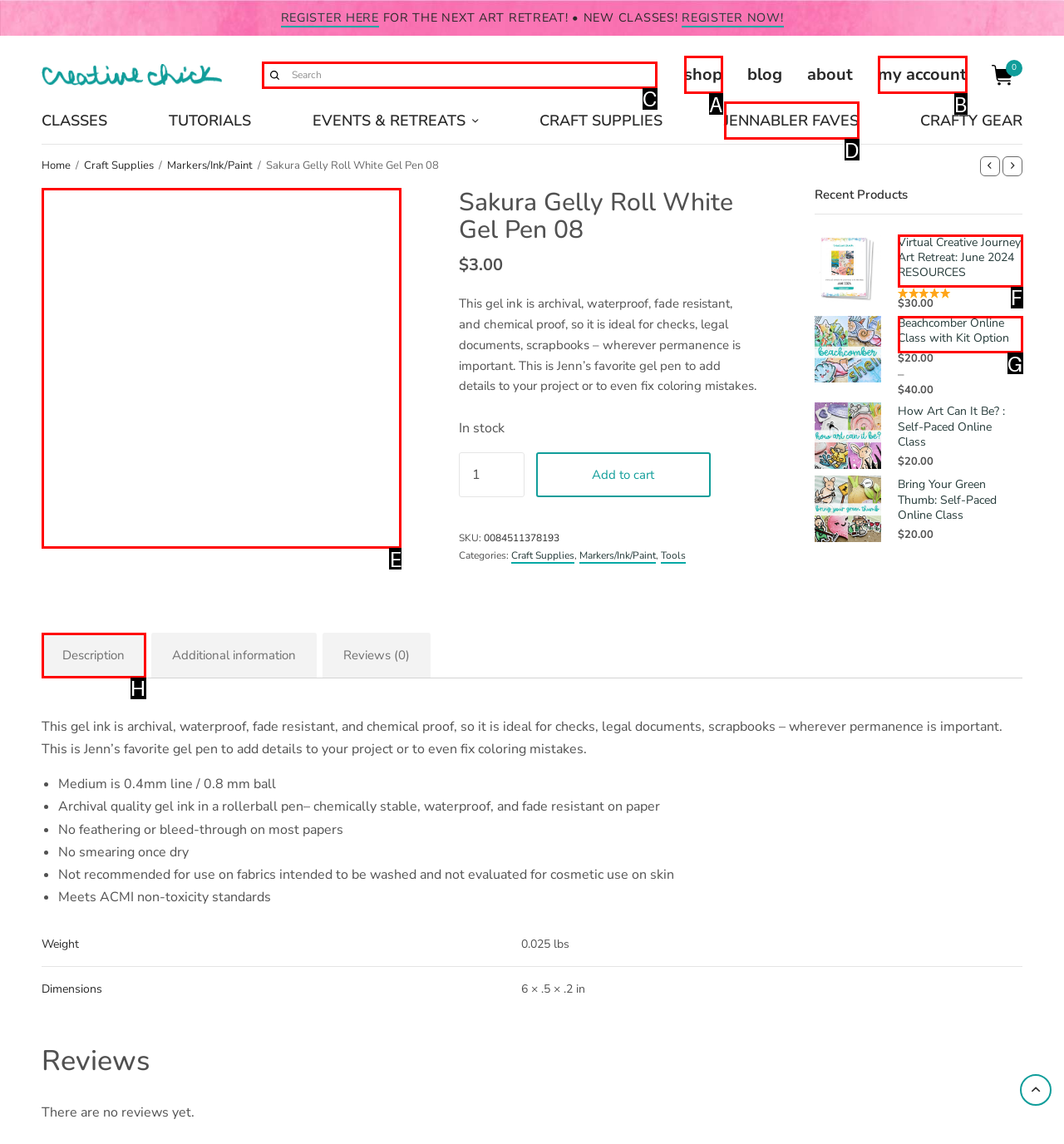Determine the right option to click to perform this task: Go to the shop page
Answer with the correct letter from the given choices directly.

A